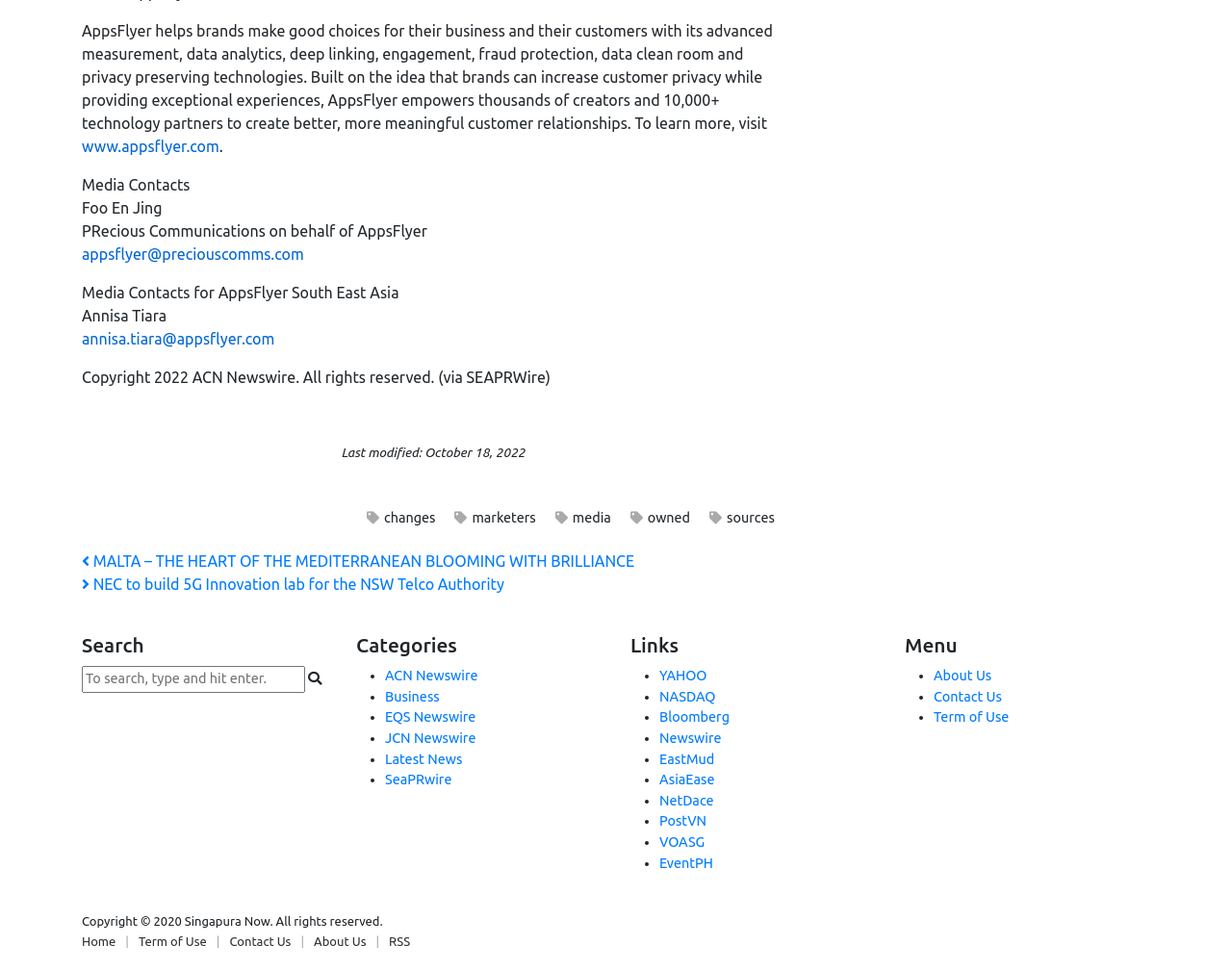From the image, can you give a detailed response to the question below:
What is the name of the news agency that owns the copyright of the webpage?

The copyright information is mentioned at the bottom of the webpage, which states 'Copyright © 2020 Singapura Now. All rights reserved.'